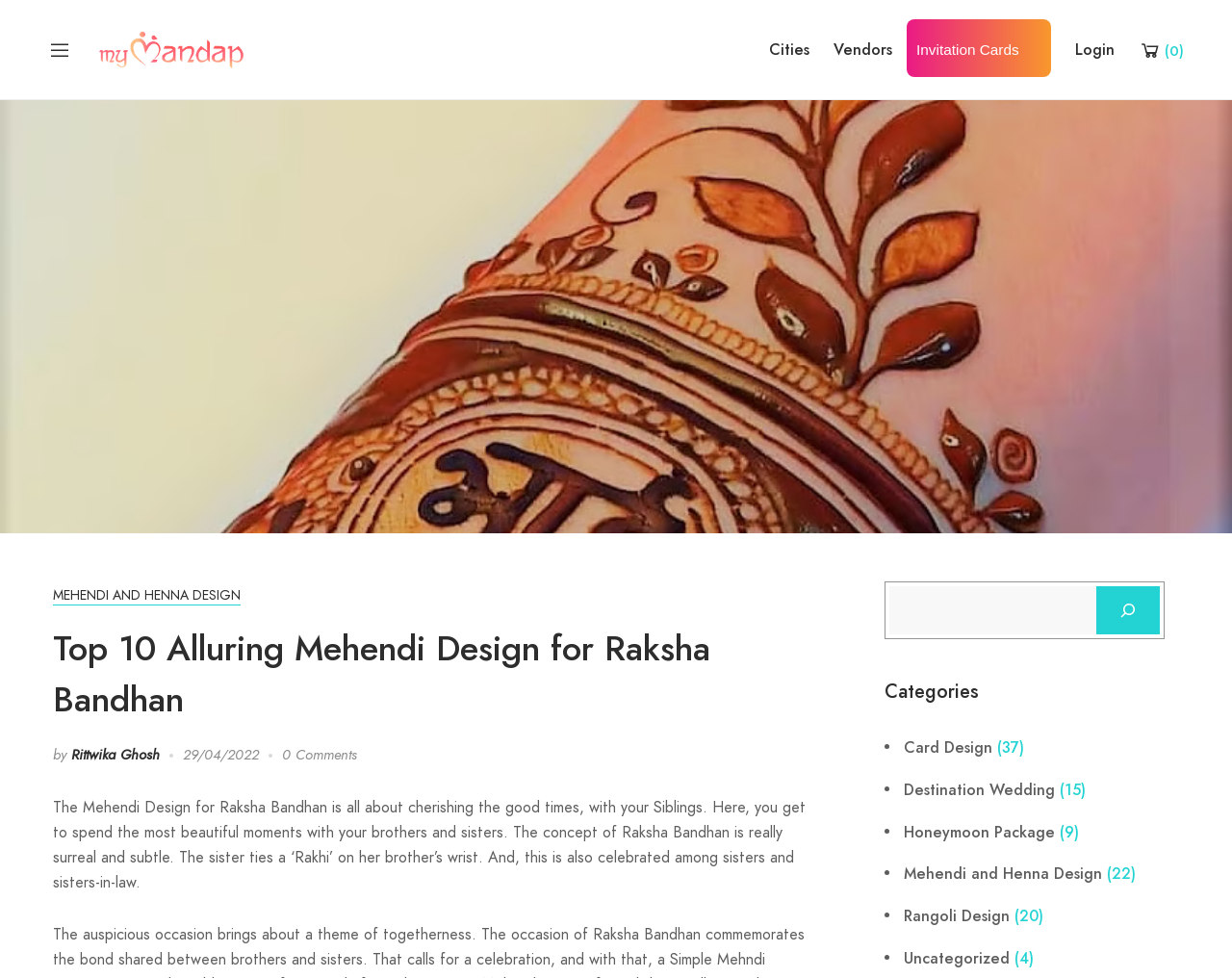What is the category of the article?
Look at the image and answer with only one word or phrase.

Mehendi and Henna Design